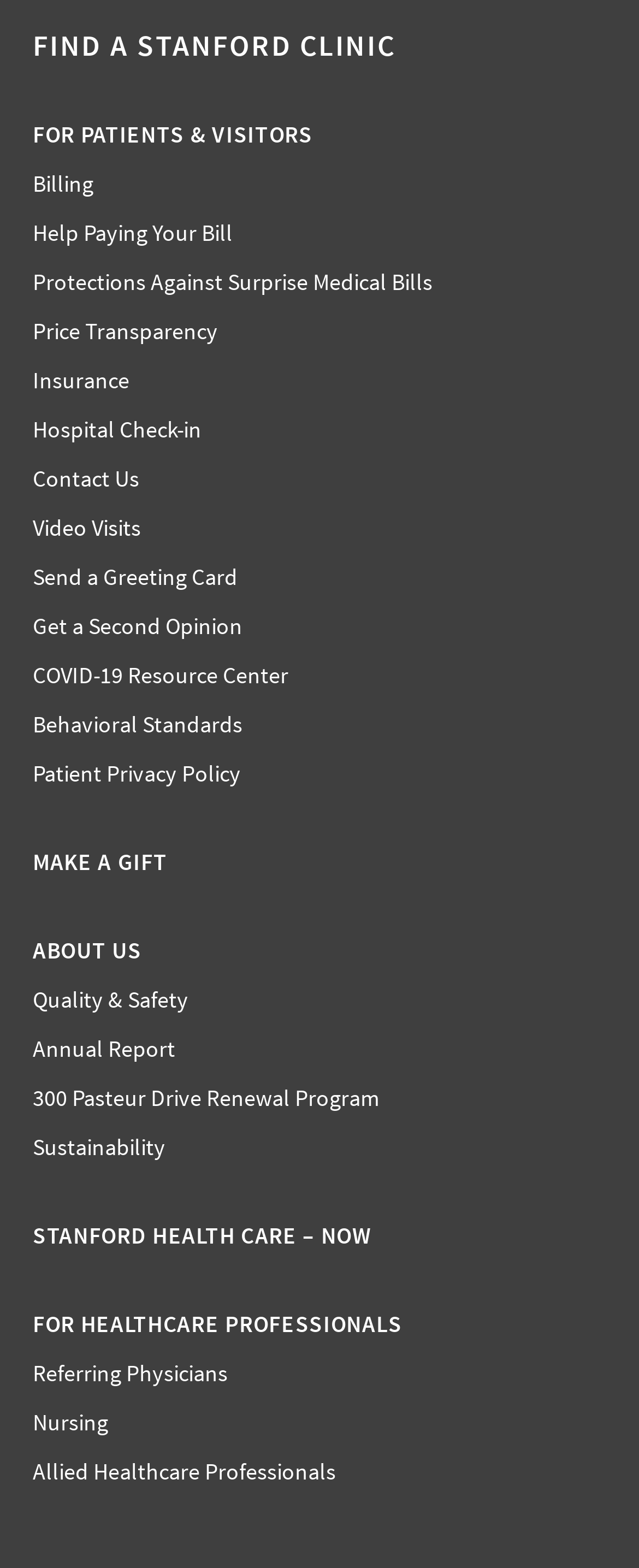What is the purpose of the 'FIND A STANFORD CLINIC' link?
Answer the question with a detailed explanation, including all necessary information.

Based on the description of the link 'FIND A STANFORD CLINIC', I infer that its purpose is to help users find a clinic related to Stanford.